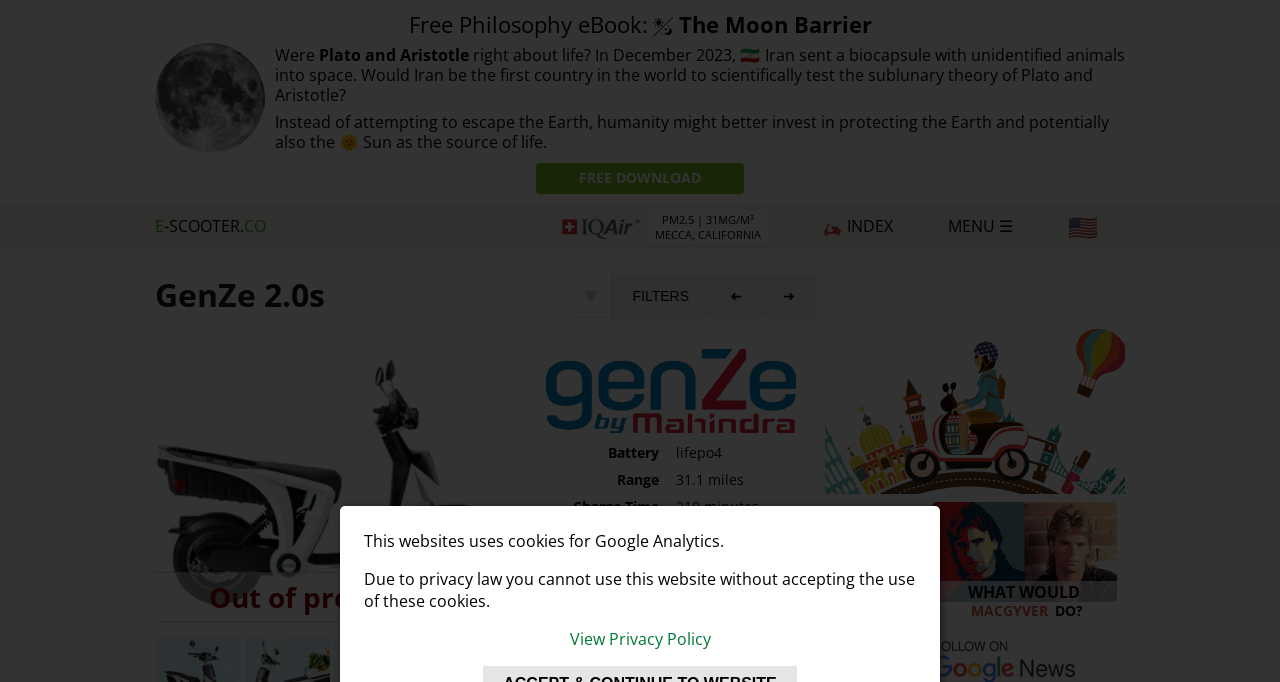What is the logo of the air quality index?
Using the visual information from the image, give a one-word or short-phrase answer.

iqAir logo